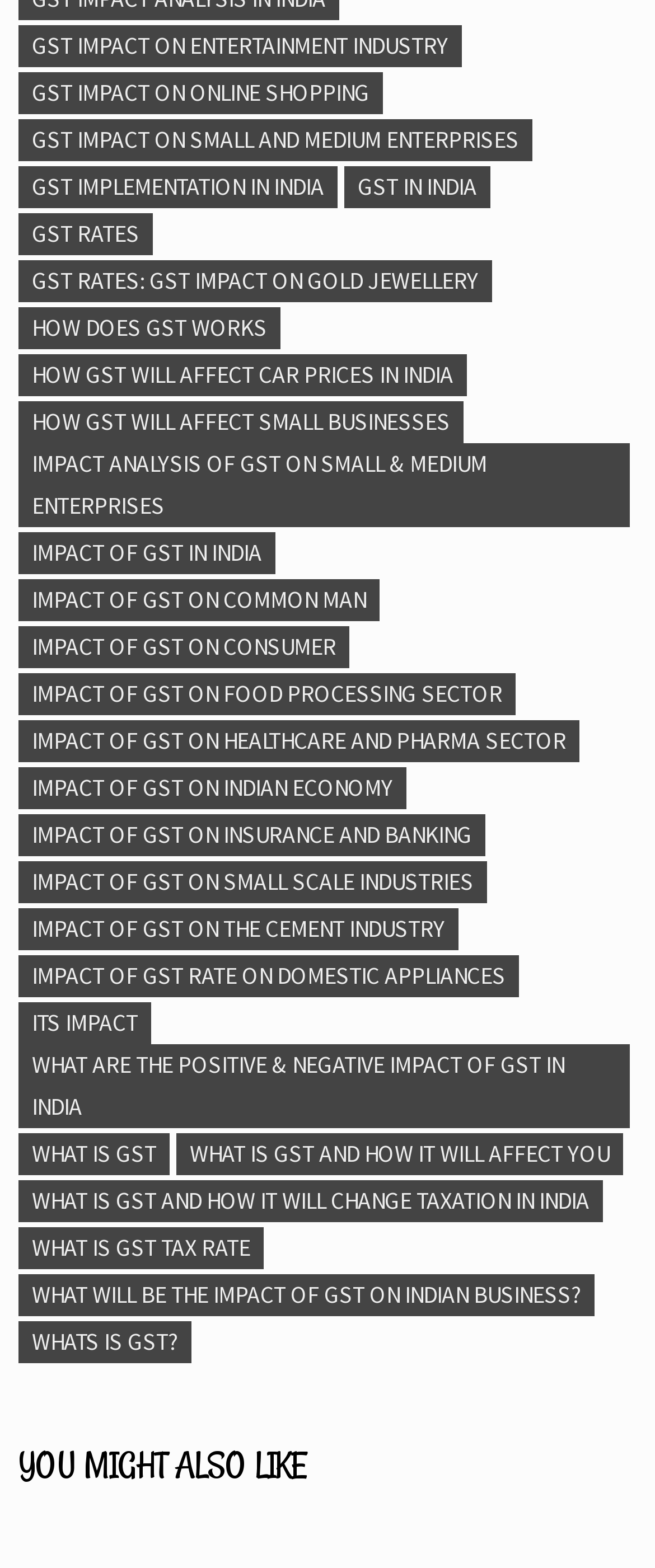Provide a short, one-word or phrase answer to the question below:
Is the webpage focused on a specific industry or sector?

No